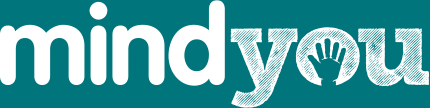Elaborate on the details you observe in the image.

The image features the logo of "Mind you," an initiative focused on mental health awareness. The logo is designed with a playful font that combines lowercase letters for "mind" and uppercase "You," highlighting a personal connection to mental well-being. A hand symbol incorporated into the letter "u" emphasizes the message of support and care. The logo is presented against a calming teal background, which evokes a sense of tranquility and reassurance, aligning with the theme of mental health support and the importance of looking after oneself.